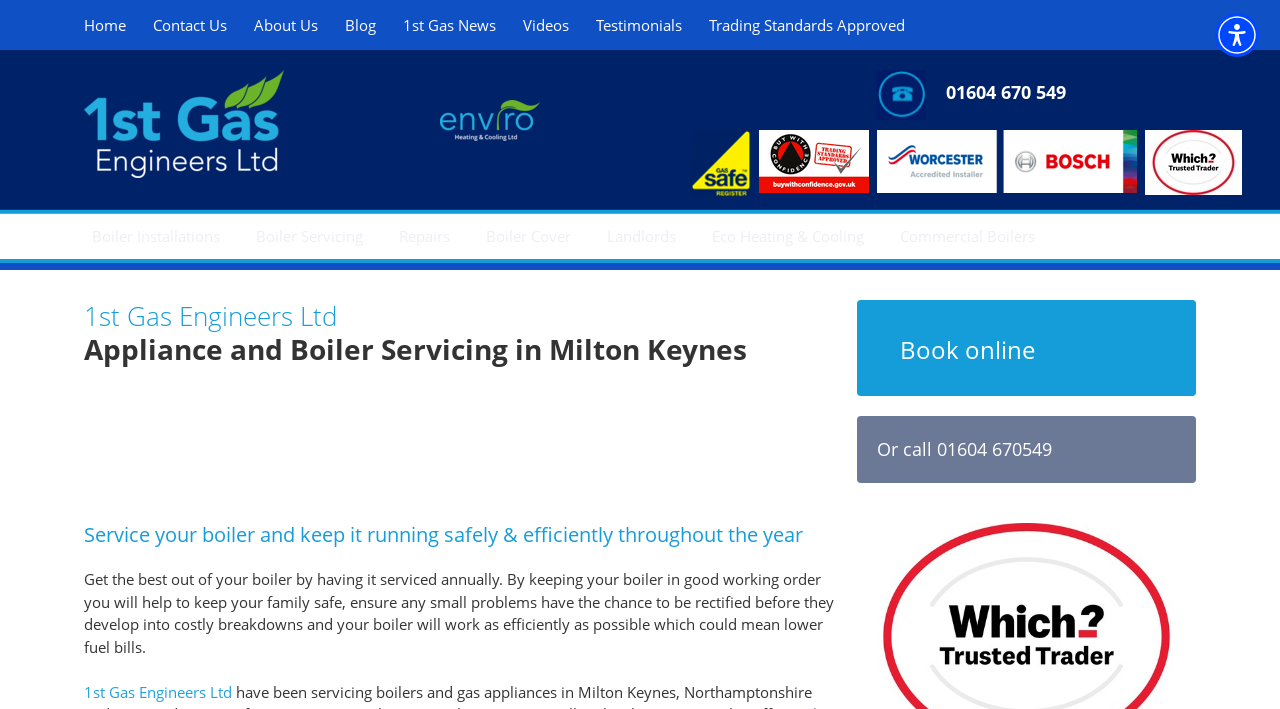Please specify the coordinates of the bounding box for the element that should be clicked to carry out this instruction: "Click Accessibility Menu". The coordinates must be four float numbers between 0 and 1, formatted as [left, top, right, bottom].

[0.949, 0.018, 0.984, 0.08]